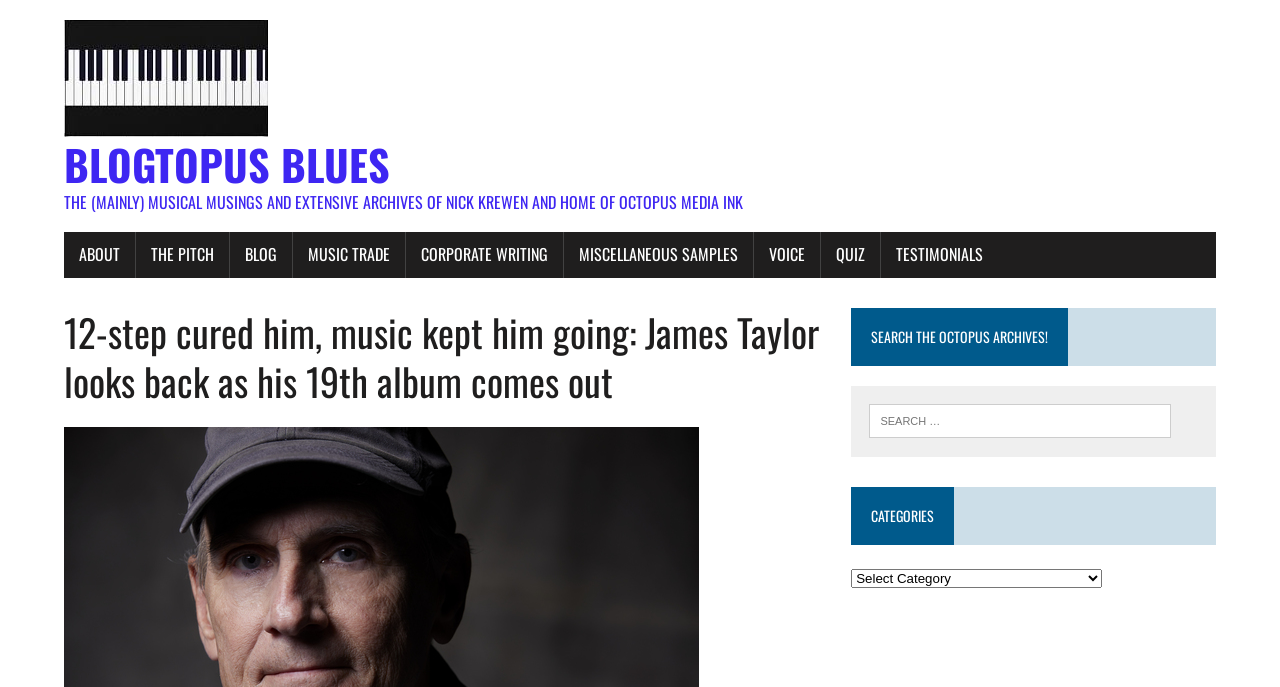Answer this question in one word or a short phrase: What is the category dropdown menu for?

Selecting categories